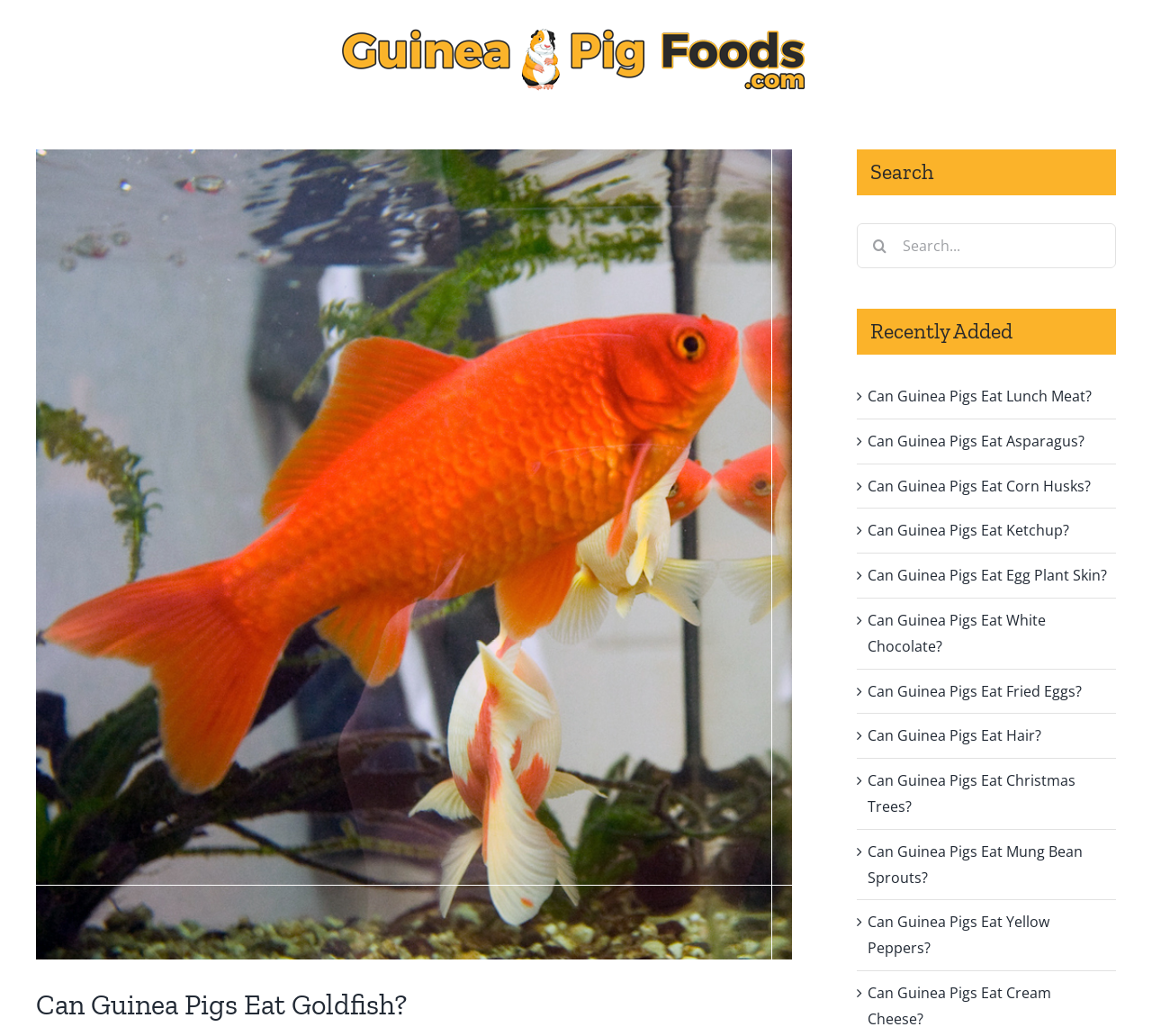Please locate the bounding box coordinates for the element that should be clicked to achieve the following instruction: "Search for something". Ensure the coordinates are given as four float numbers between 0 and 1, i.e., [left, top, right, bottom].

[0.744, 0.216, 0.969, 0.259]